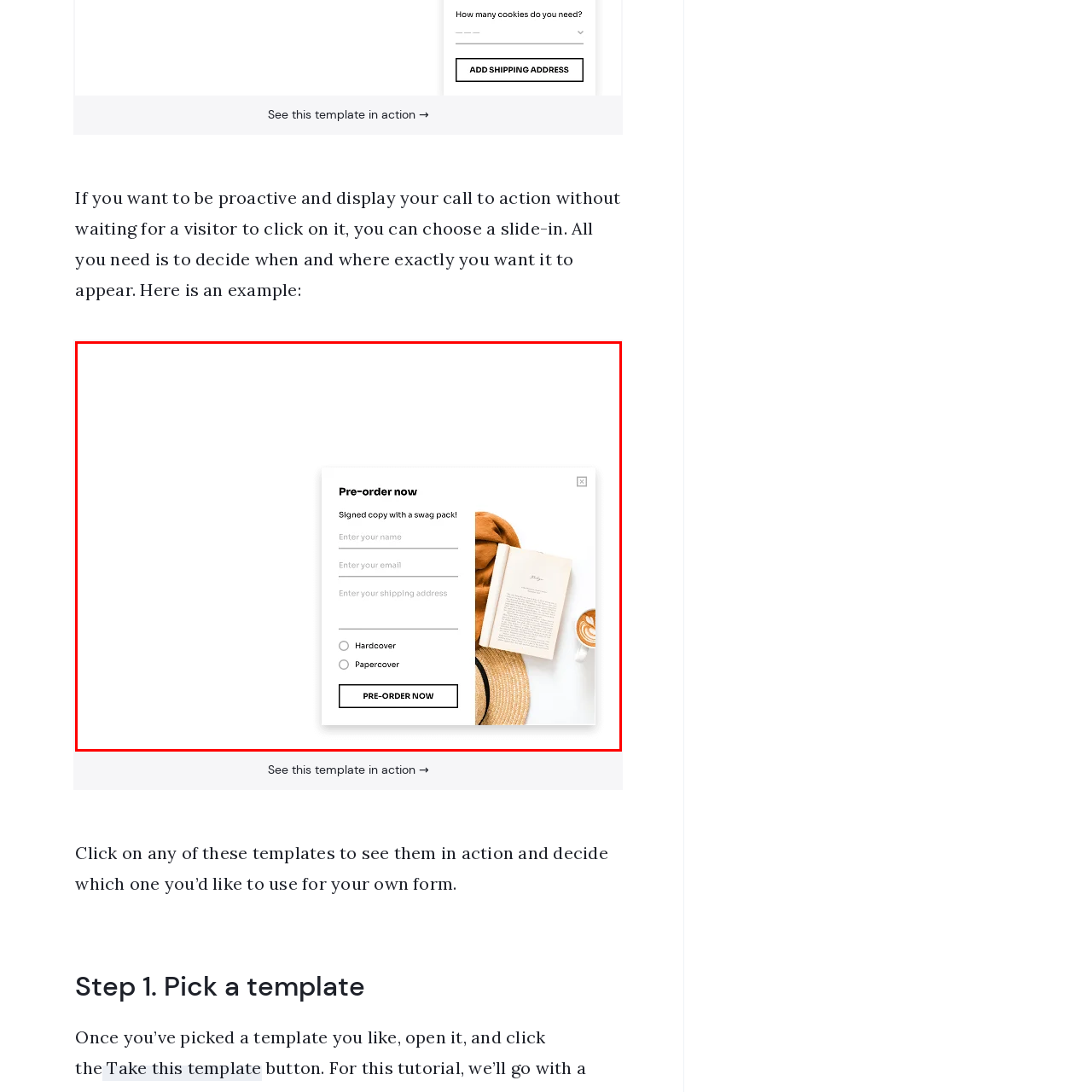How many book formats are available for pre-order?
Inspect the image enclosed by the red bounding box and elaborate on your answer with as much detail as possible based on the visual cues.

The pre-order form provides two options for book formats, namely 'Hardcover' and 'Paperback', which are indicated by radio buttons, allowing users to choose their preferred format.